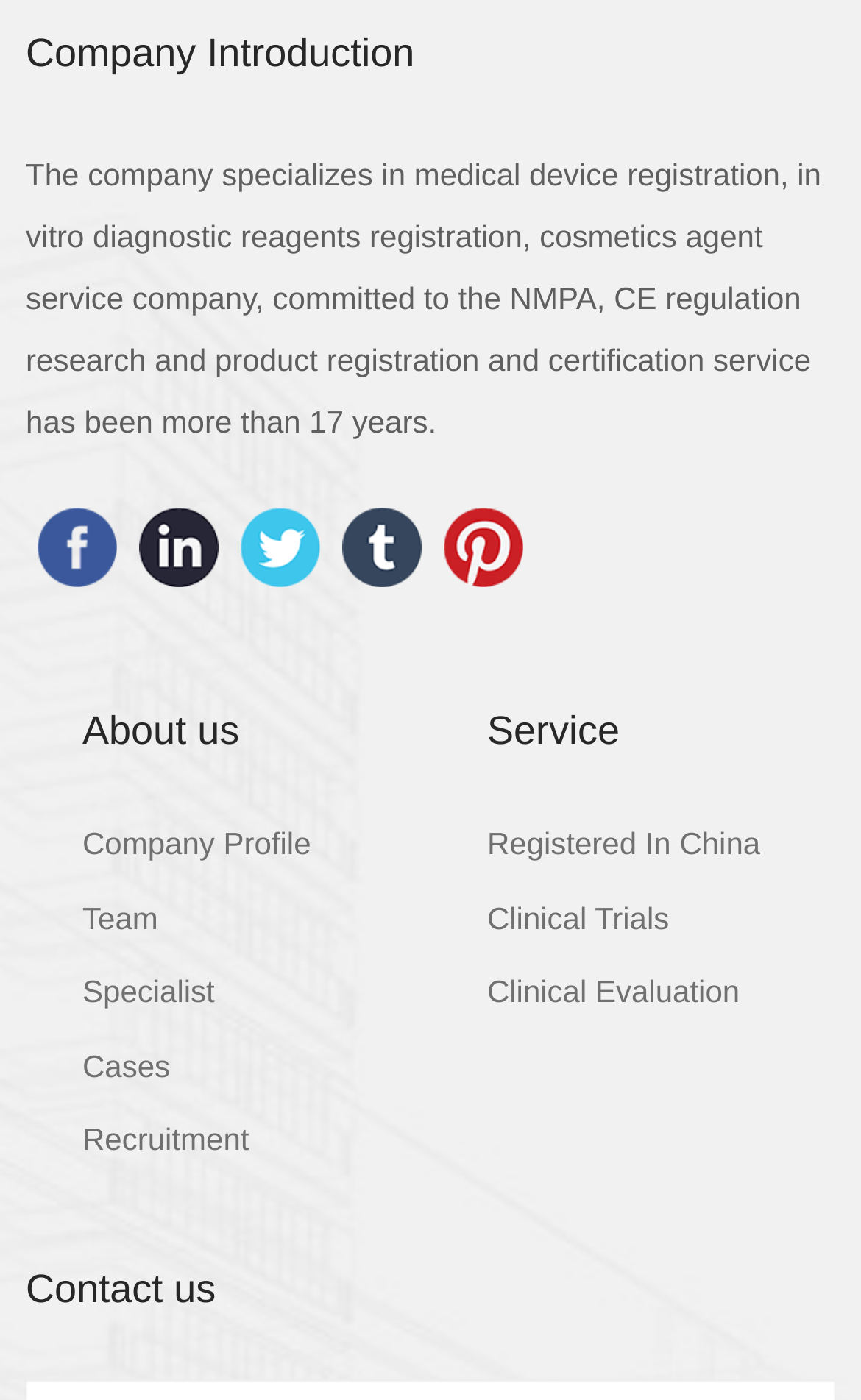Identify the bounding box coordinates for the UI element described as follows: "Team". Ensure the coordinates are four float numbers between 0 and 1, formatted as [left, top, right, bottom].

[0.096, 0.643, 0.184, 0.668]